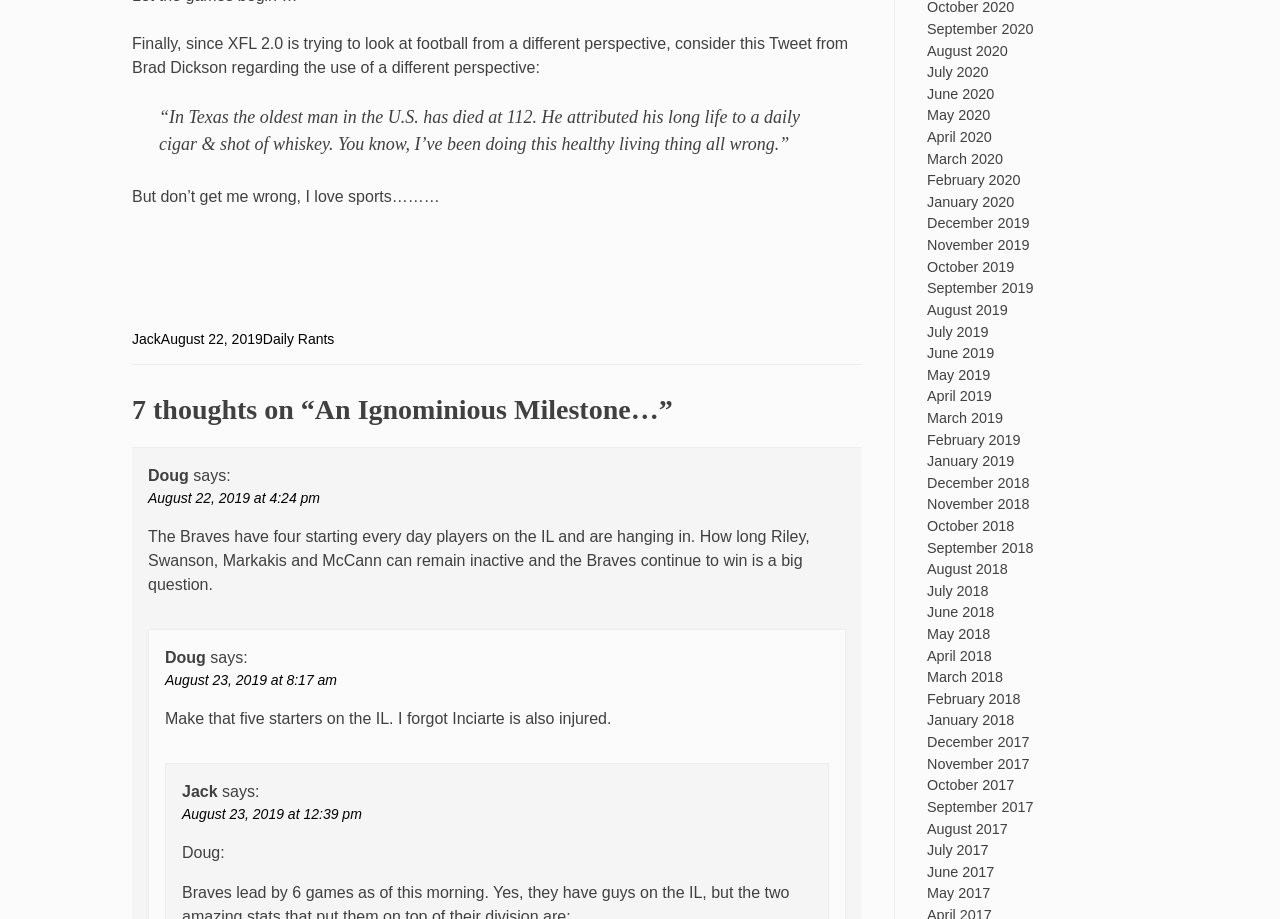Respond to the question below with a concise word or phrase:
How many comments are there on the post 'An Ignominious Milestone…'?

3